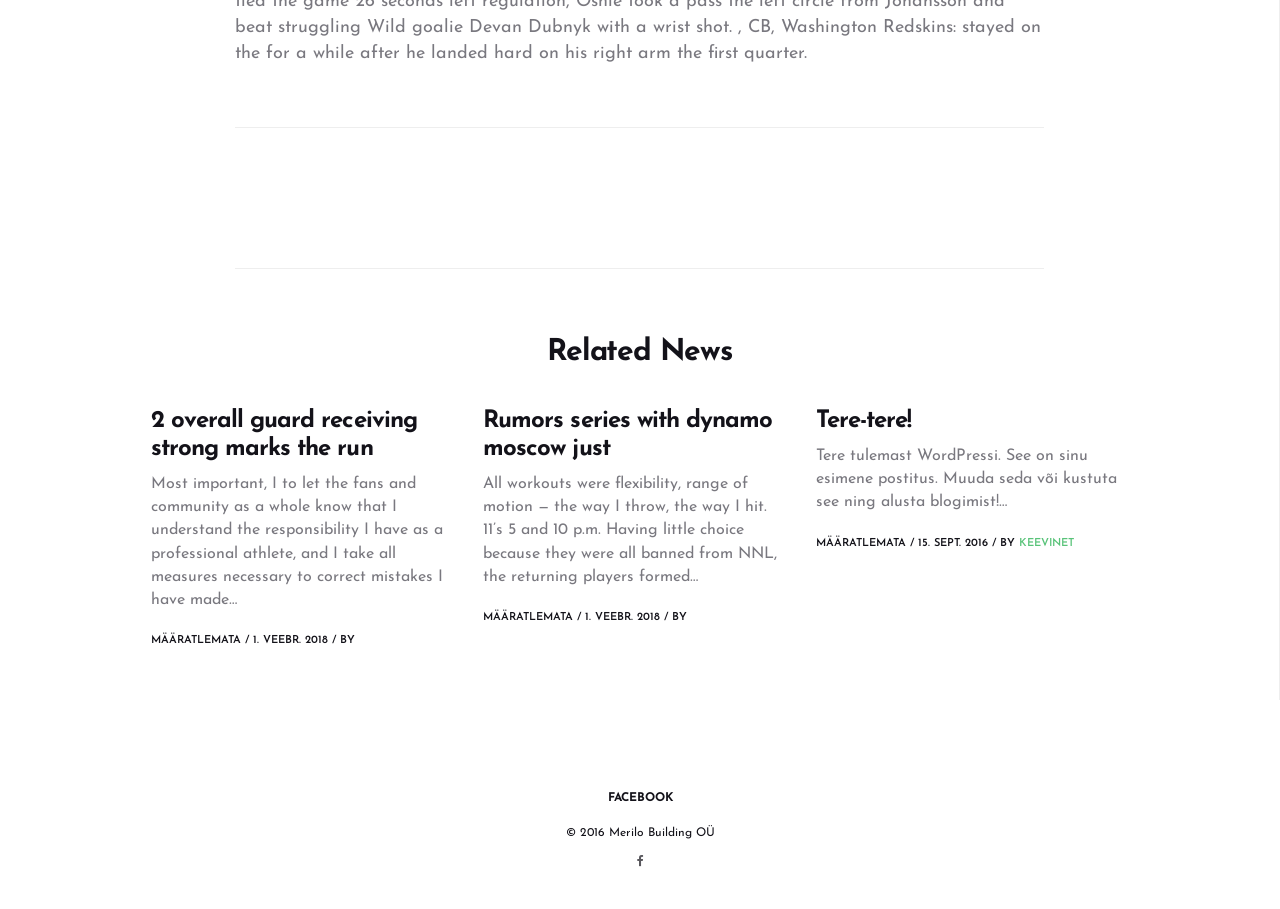Determine the bounding box coordinates (top-left x, top-left y, bottom-right x, bottom-right y) of the UI element described in the following text: Määratlemata

[0.378, 0.673, 0.448, 0.685]